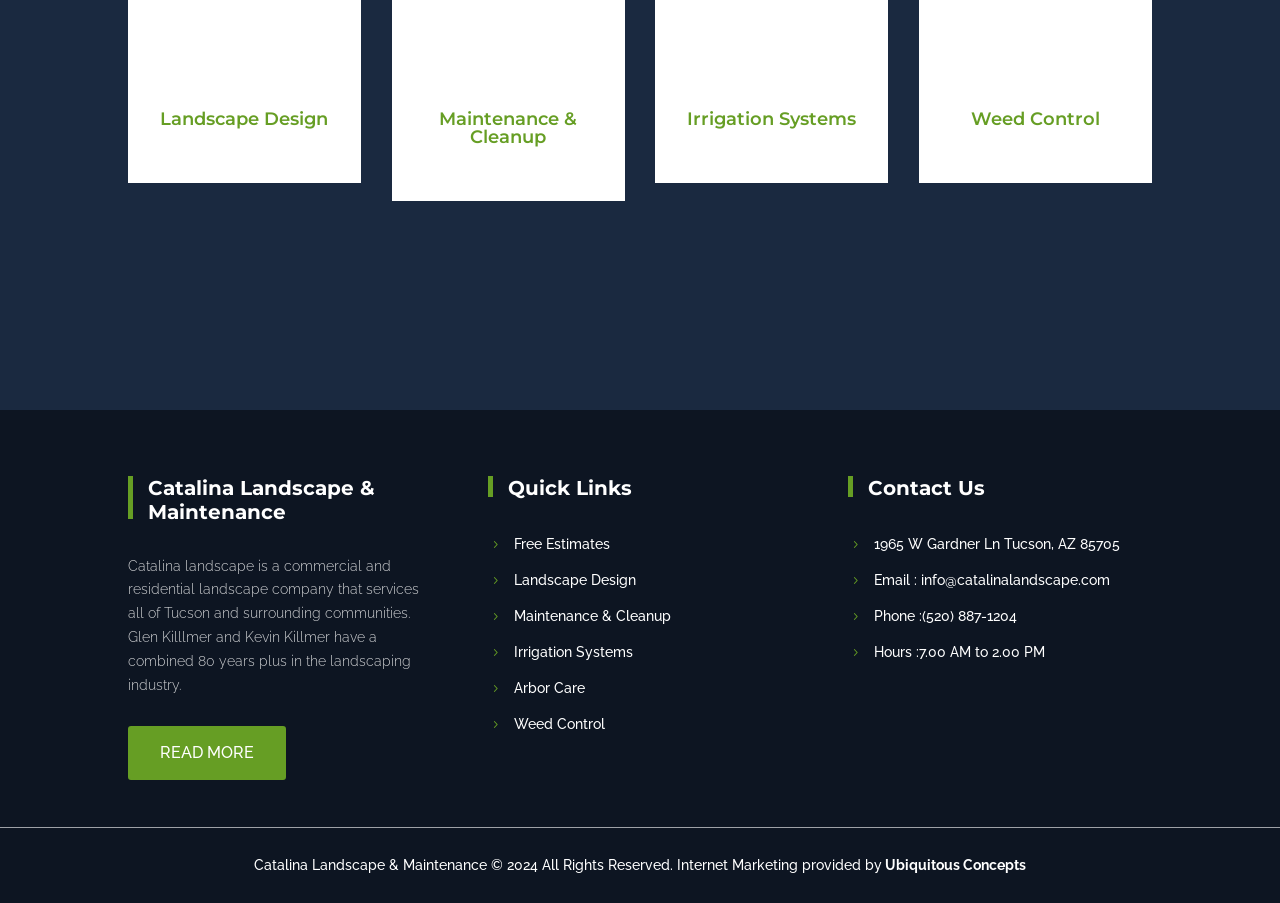Indicate the bounding box coordinates of the element that needs to be clicked to satisfy the following instruction: "Click on 'READ MORE'". The coordinates should be four float numbers between 0 and 1, i.e., [left, top, right, bottom].

[0.1, 0.804, 0.223, 0.863]